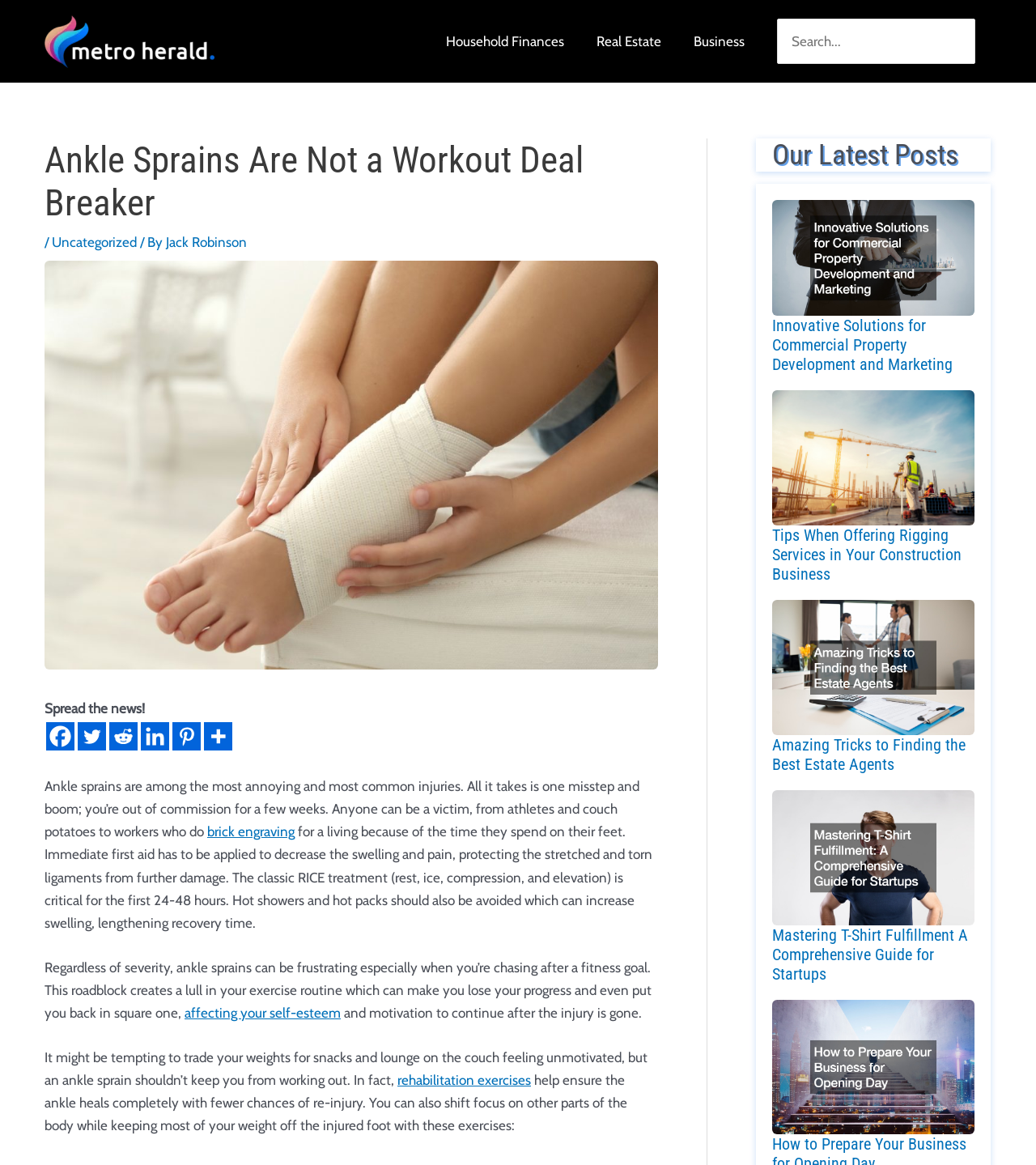Please indicate the bounding box coordinates of the element's region to be clicked to achieve the instruction: "Go to the Household Finances page". Provide the coordinates as four float numbers between 0 and 1, i.e., [left, top, right, bottom].

[0.415, 0.012, 0.56, 0.059]